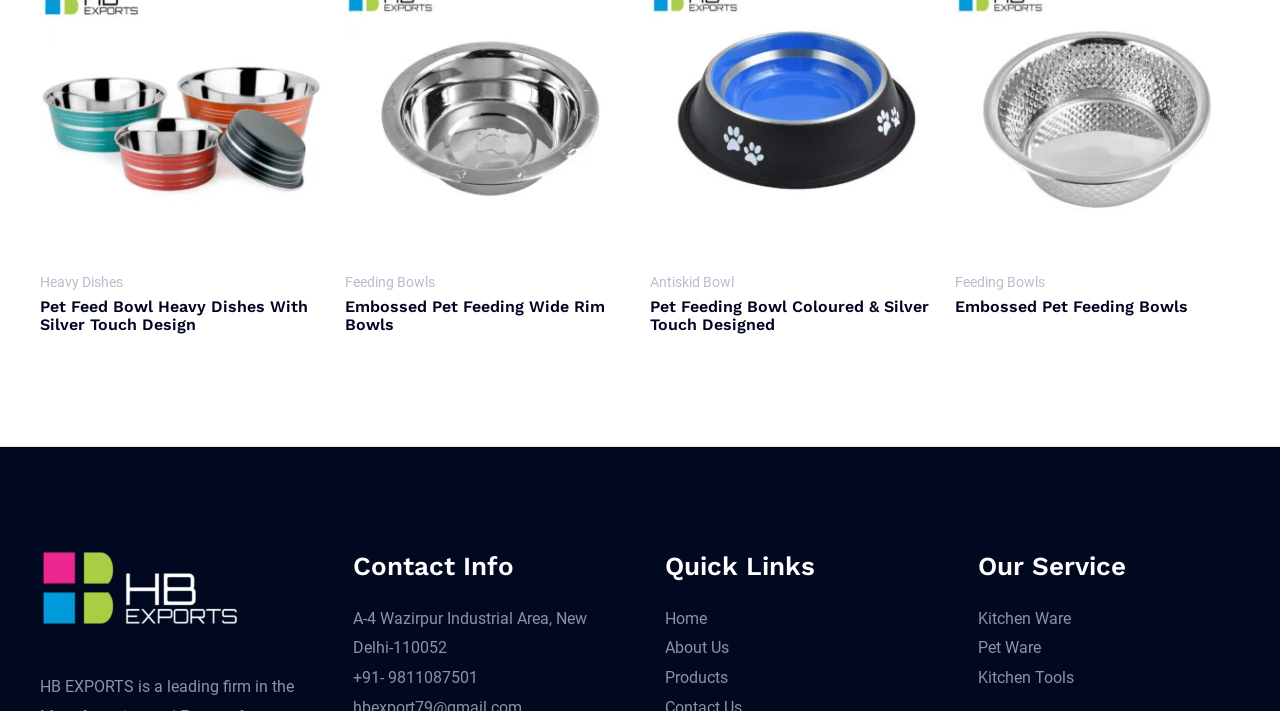Please identify the bounding box coordinates of the clickable area that will fulfill the following instruction: "Go to About Us". The coordinates should be in the format of four float numbers between 0 and 1, i.e., [left, top, right, bottom].

[0.52, 0.898, 0.57, 0.925]